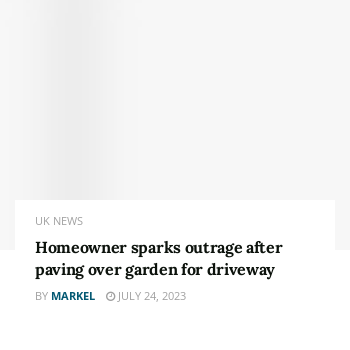Provide a comprehensive description of the image.

The image features a news article headline that reads, "Homeowner sparks outrage after paving over garden for driveway." This article is categorized under "UK NEWS" and was authored by Markel, with the date of publication noted as July 24, 2023. The headline suggests a controversial decision made by a homeowner, potentially raising discussions about garden preservation, urban planning, and community standards. The context implies conflicts between individual property choices and broader societal values, which may resonate with readers interested in environmental and community issues.